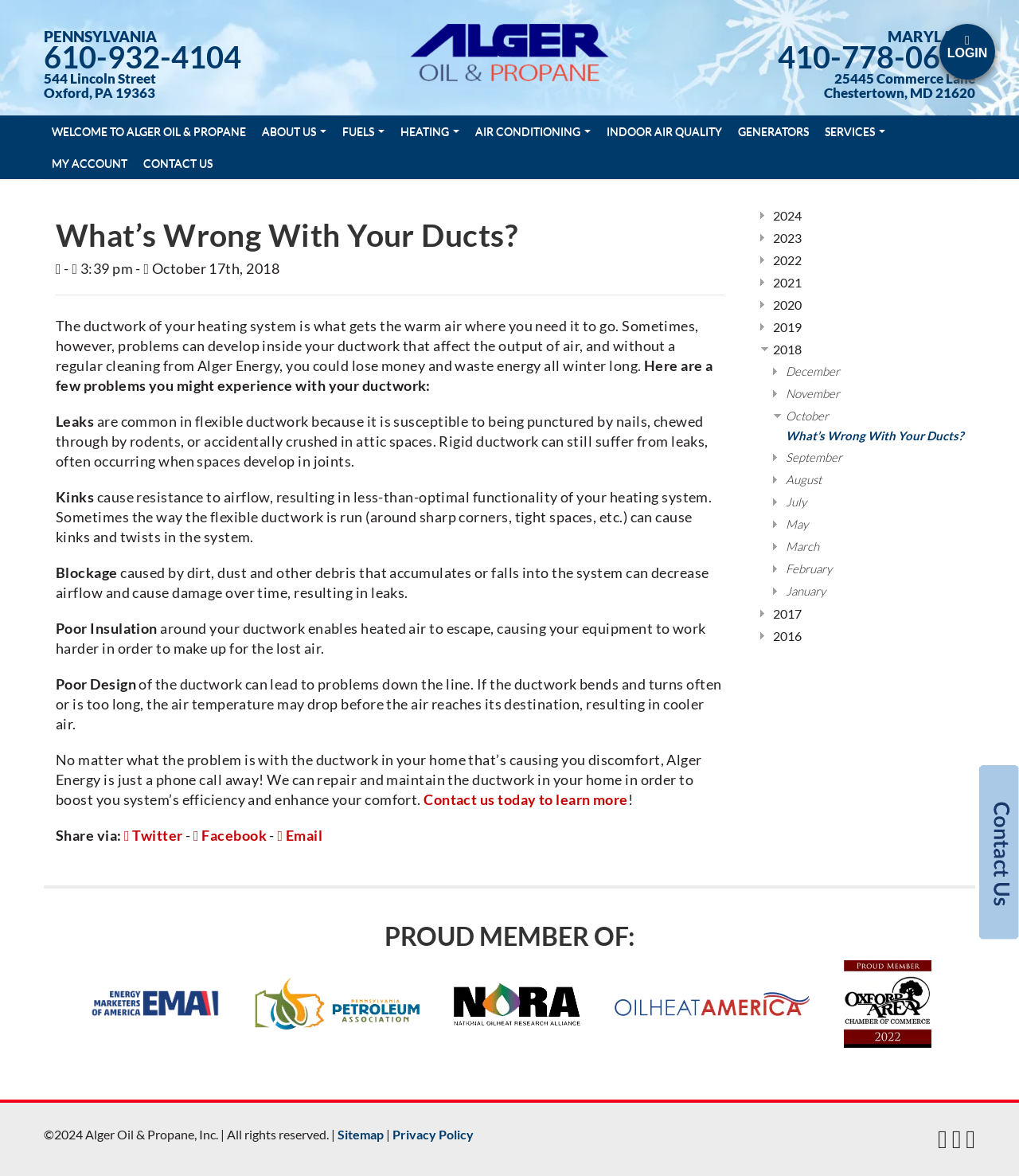Locate the bounding box coordinates of the clickable part needed for the task: "Click the 'LOGIN' button".

[0.929, 0.028, 0.969, 0.051]